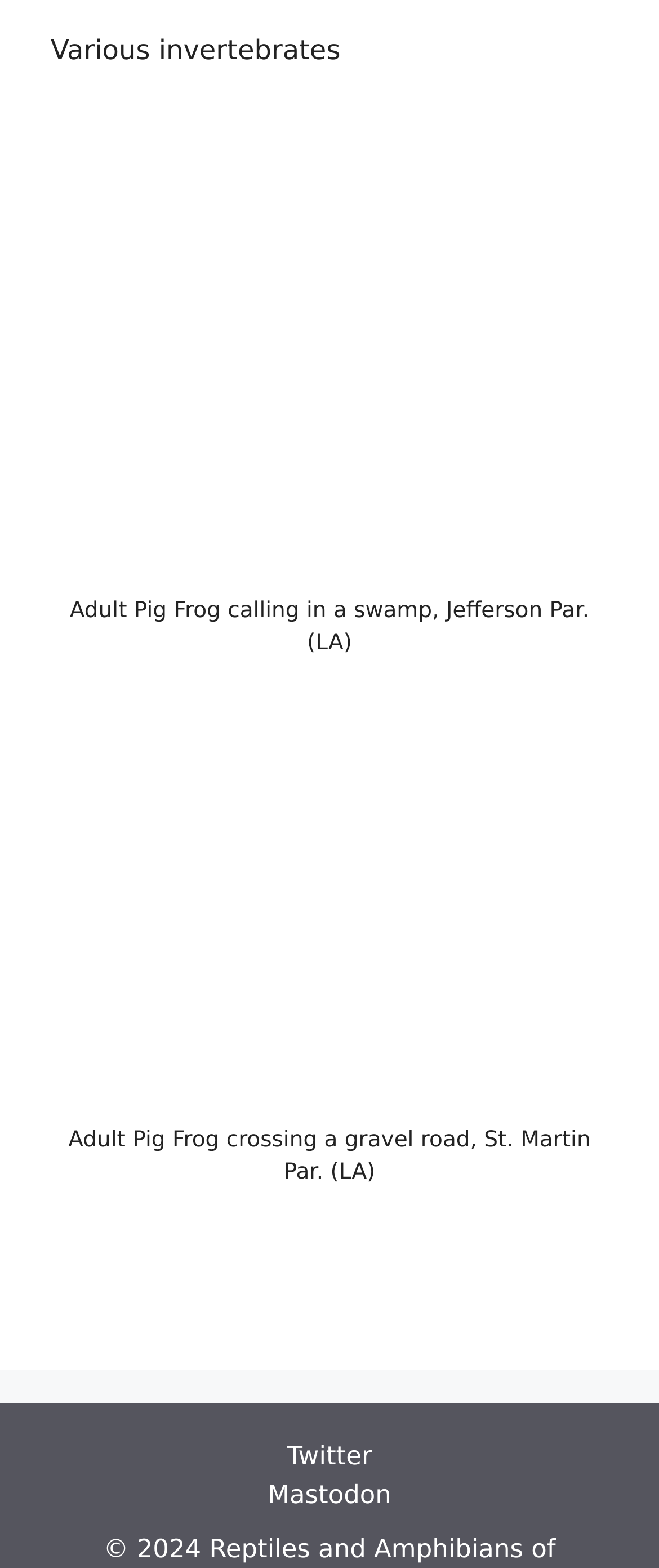Please give a succinct answer to the question in one word or phrase:
What is the caption of the first figure?

Adult Pig Frog calling in a swamp, Jefferson Par. (LA)